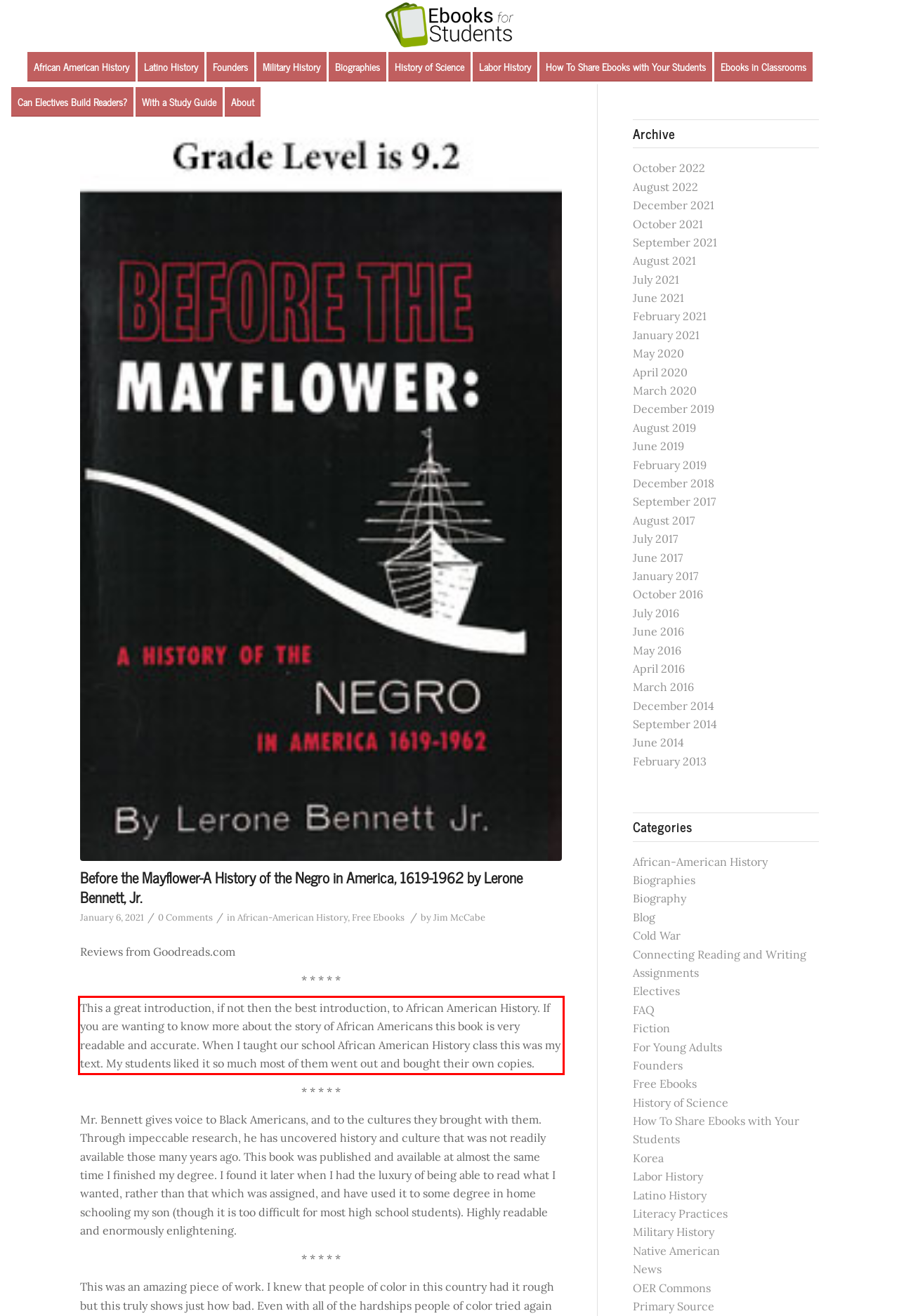Analyze the screenshot of the webpage and extract the text from the UI element that is inside the red bounding box.

This a great introduction, if not then the best introduction, to African American History. If you are wanting to know more about the story of African Americans this book is very readable and accurate. When I taught our school African American History class this was my text. My students liked it so much most of them went out and bought their own copies.